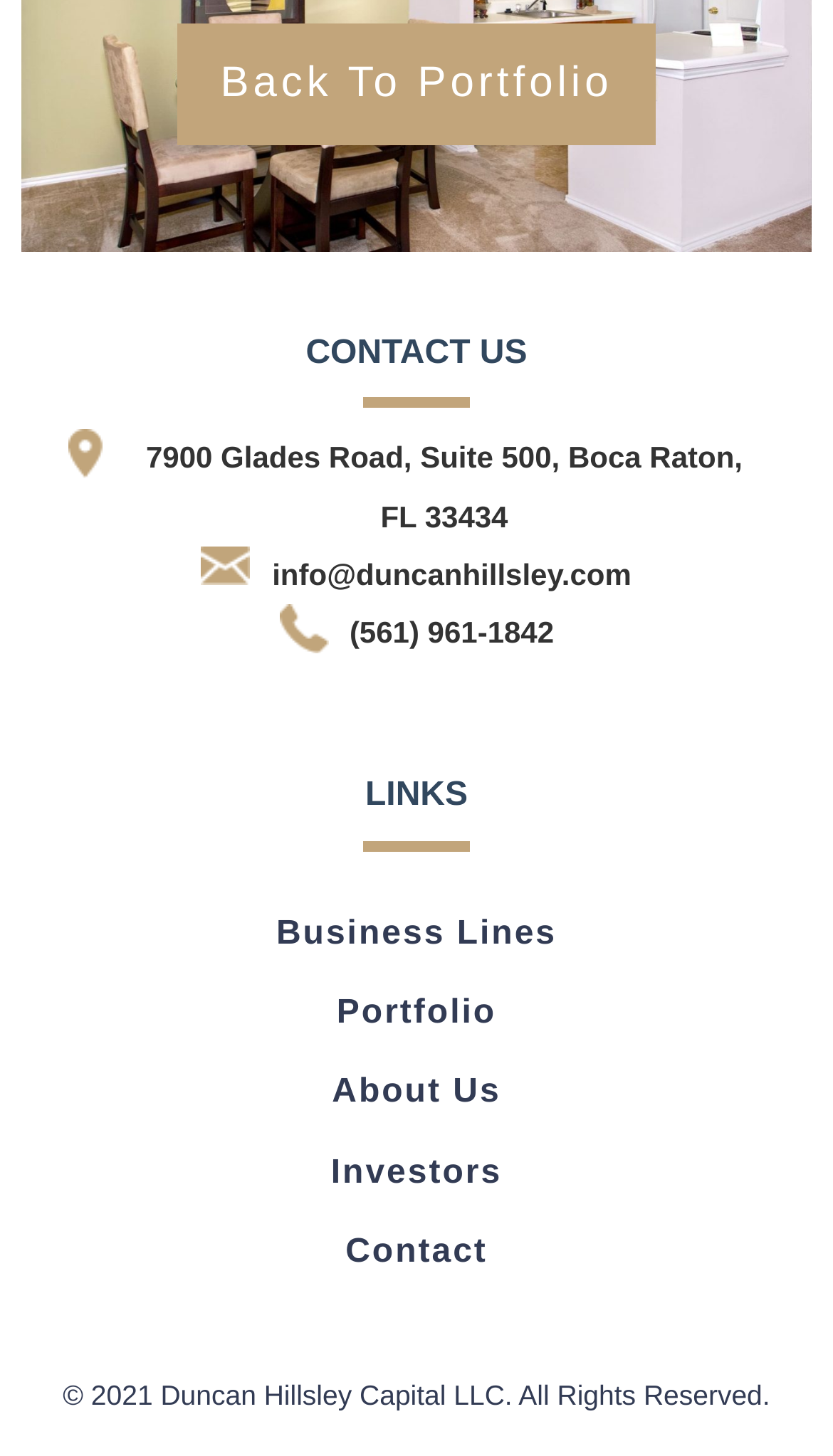Locate the bounding box coordinates of the clickable region to complete the following instruction: "visit about us page."

[0.399, 0.738, 0.601, 0.763]